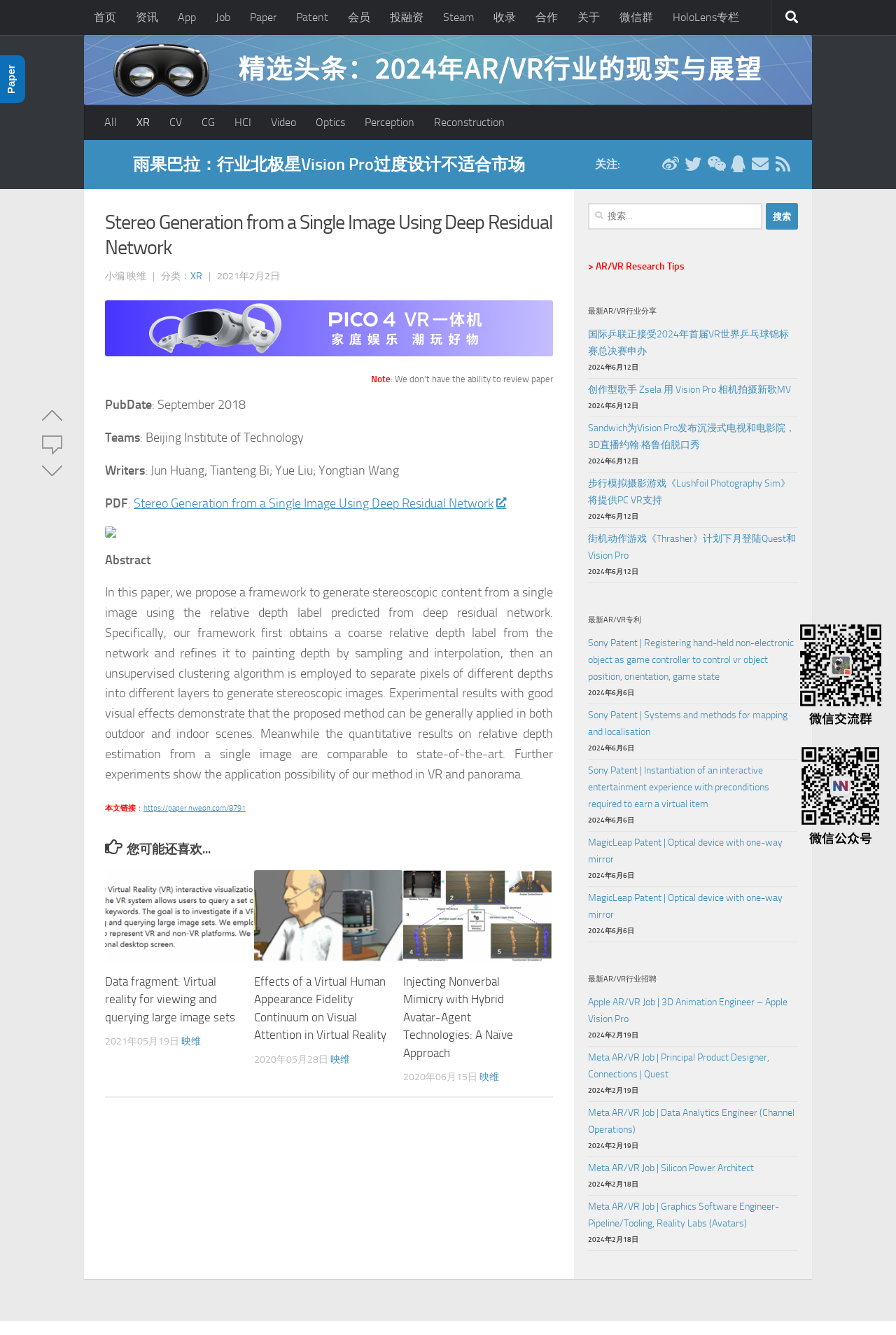What is the name of the institute of the authors?
Please provide a comprehensive answer based on the visual information in the image.

I found the name of the institute of the authors by looking at the article section, where it says 'Teams: Beijing Institute of Technology'.